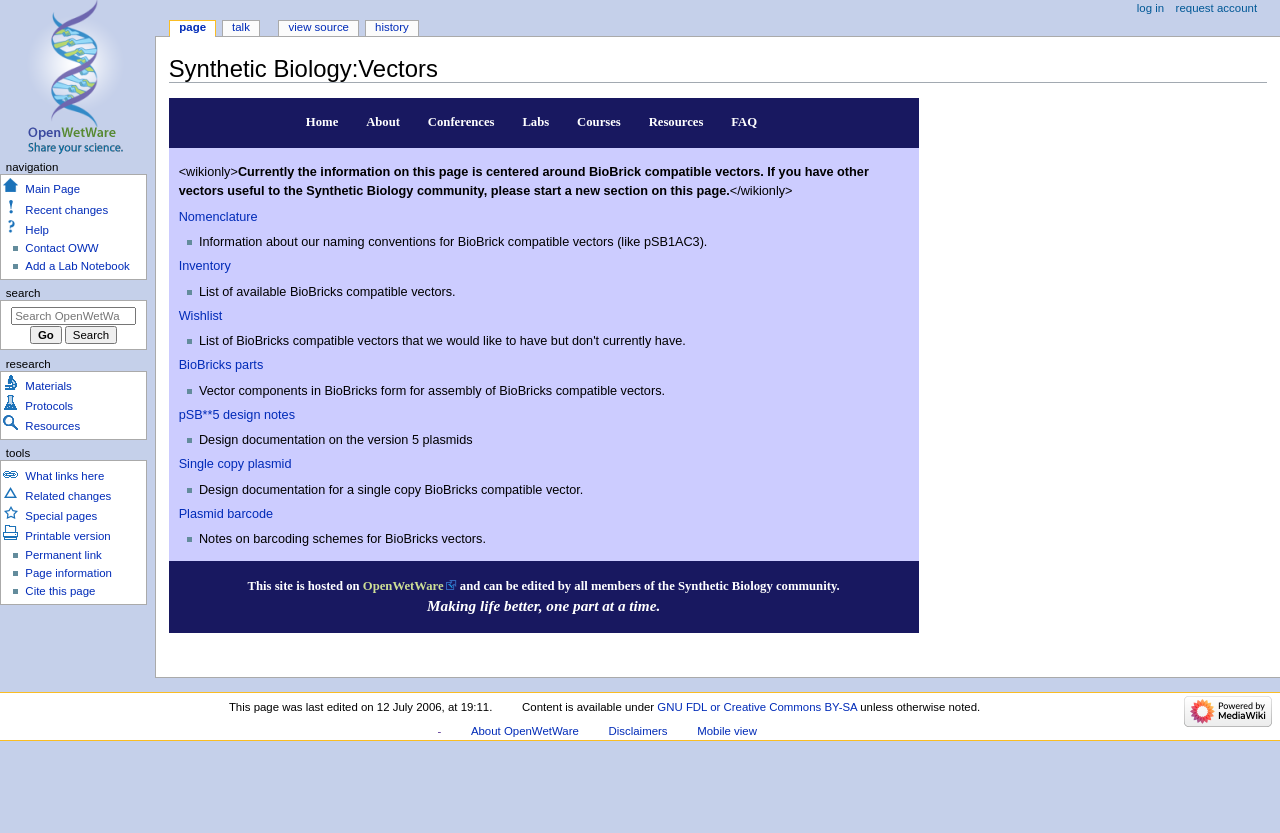Using the description "Add a Lab Notebook", predict the bounding box of the relevant HTML element.

[0.02, 0.312, 0.101, 0.327]